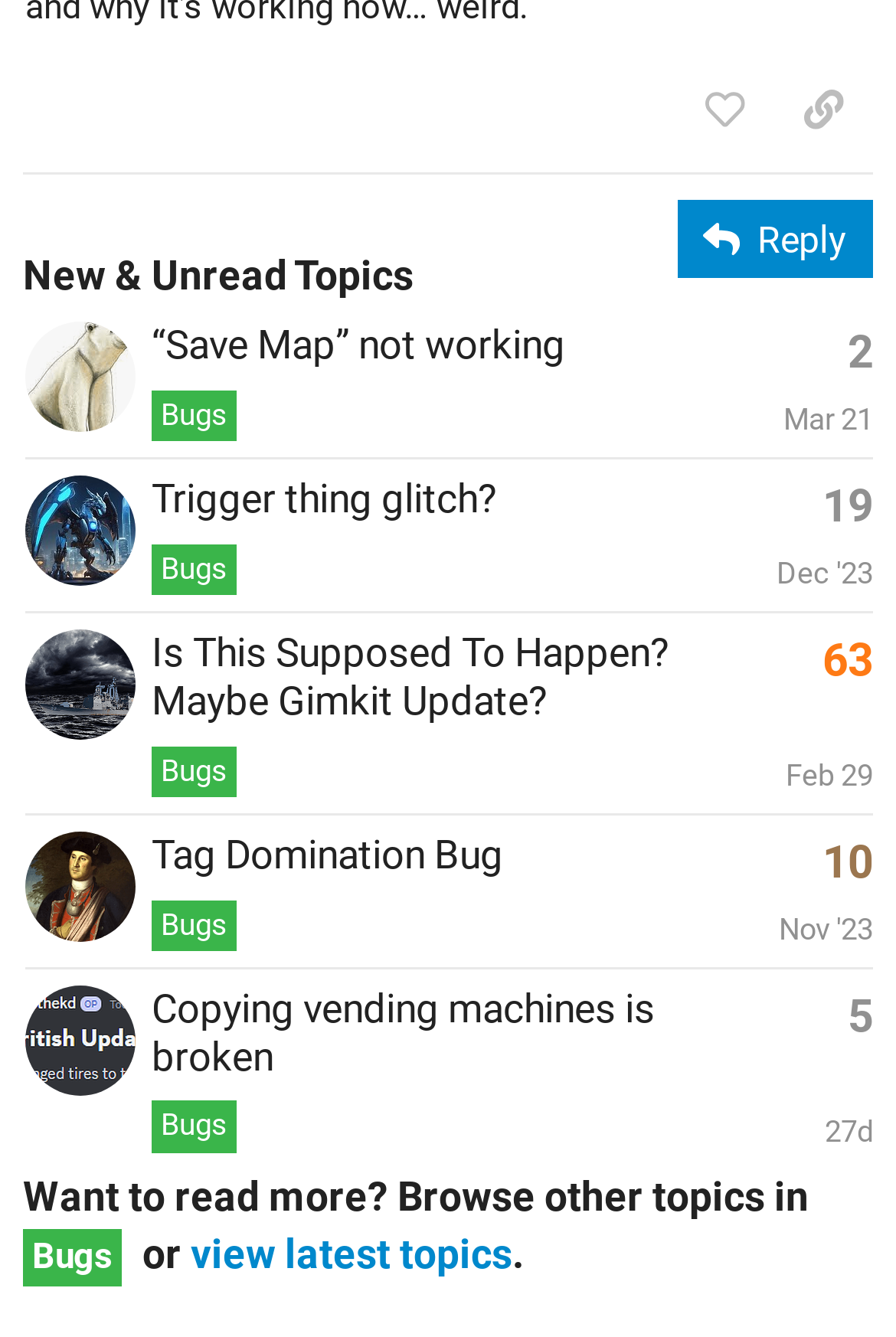Given the element description, predict the bounding box coordinates in the format (top-left x, top-left y, bottom-right x, bottom-right y), using floating point numbers between 0 and 1: Bugs

[0.169, 0.558, 0.264, 0.596]